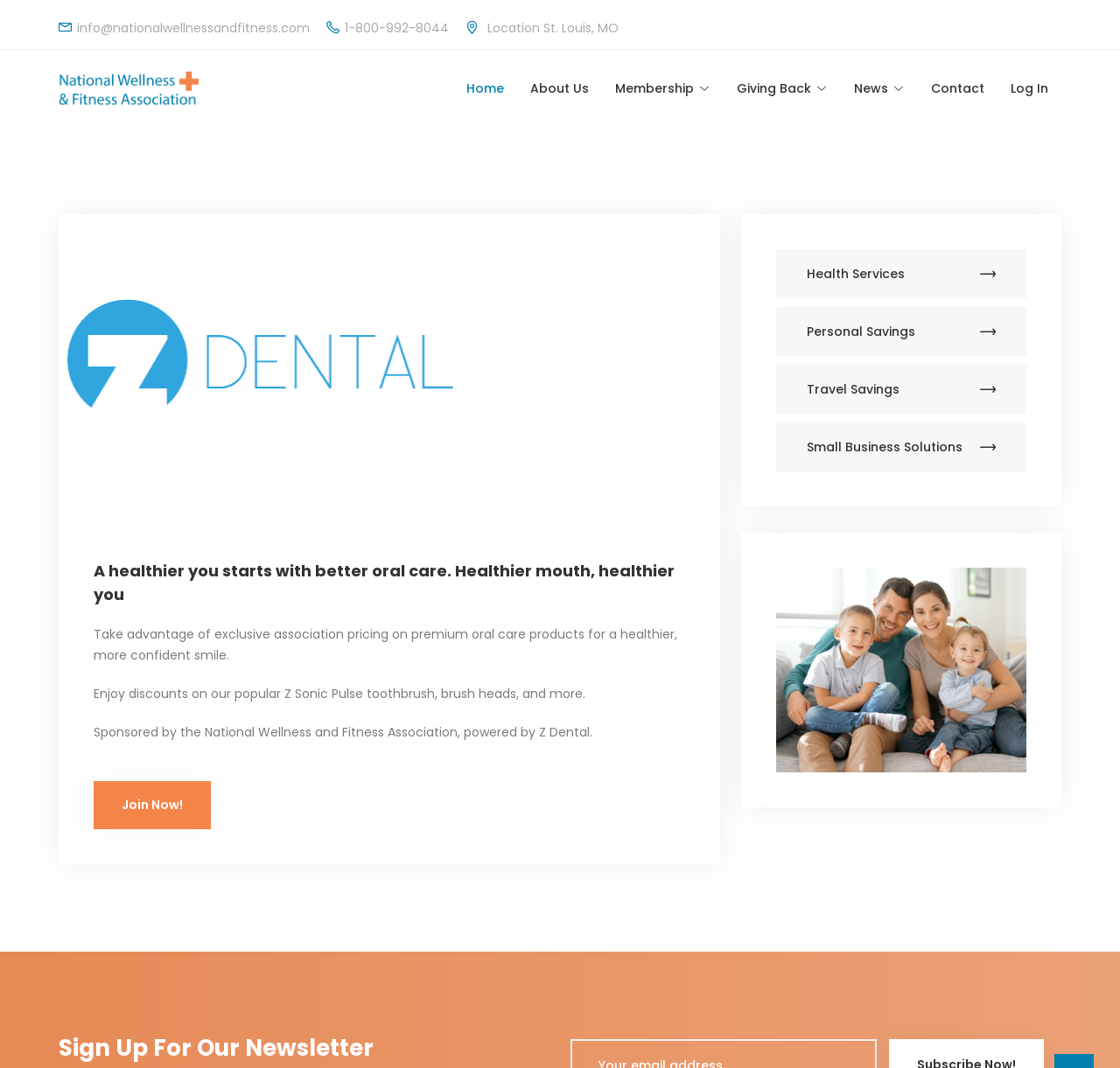Locate the bounding box coordinates of the clickable region to complete the following instruction: "Sign Up For Our Newsletter."

[0.052, 0.973, 0.491, 0.989]